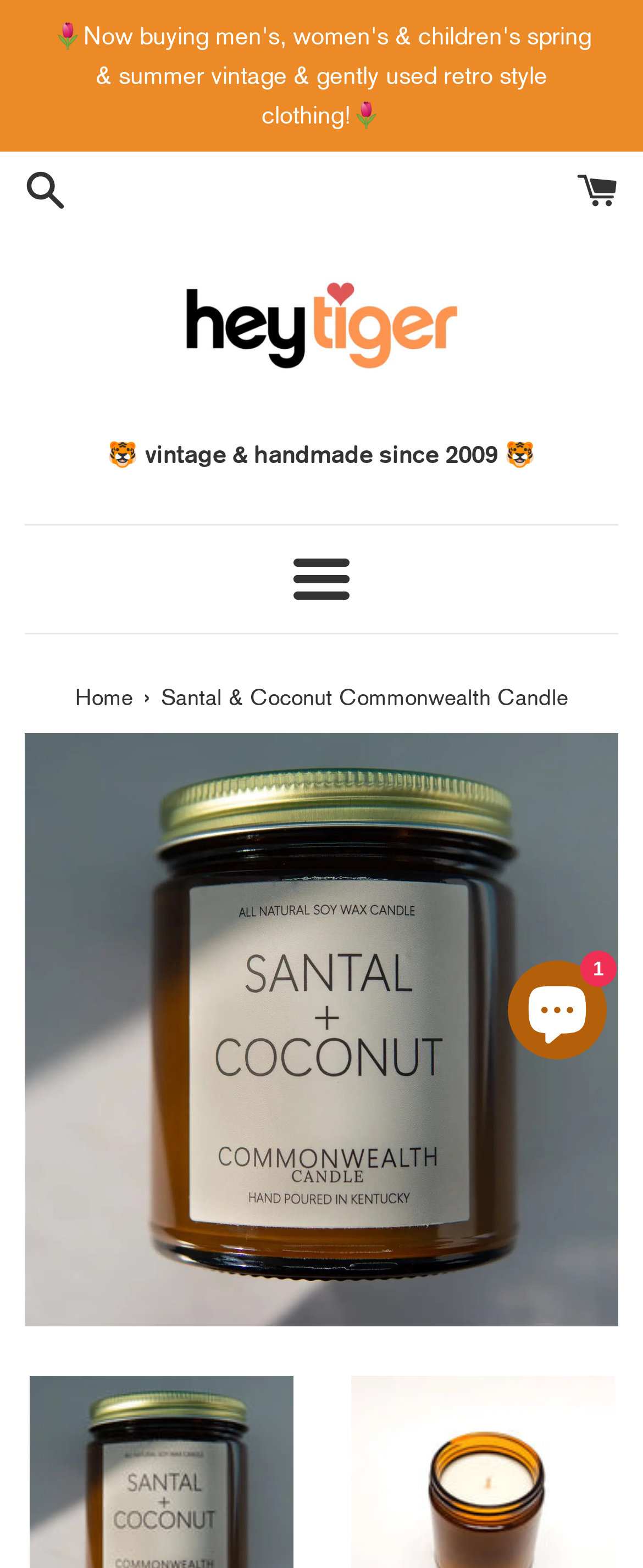What is the type of store?
Please answer the question with as much detail as possible using the screenshot.

I deduced this answer by analyzing the presence of a chat window and the mention of 'Shopify online store chat', which suggests that the website is an online store using the Shopify platform.